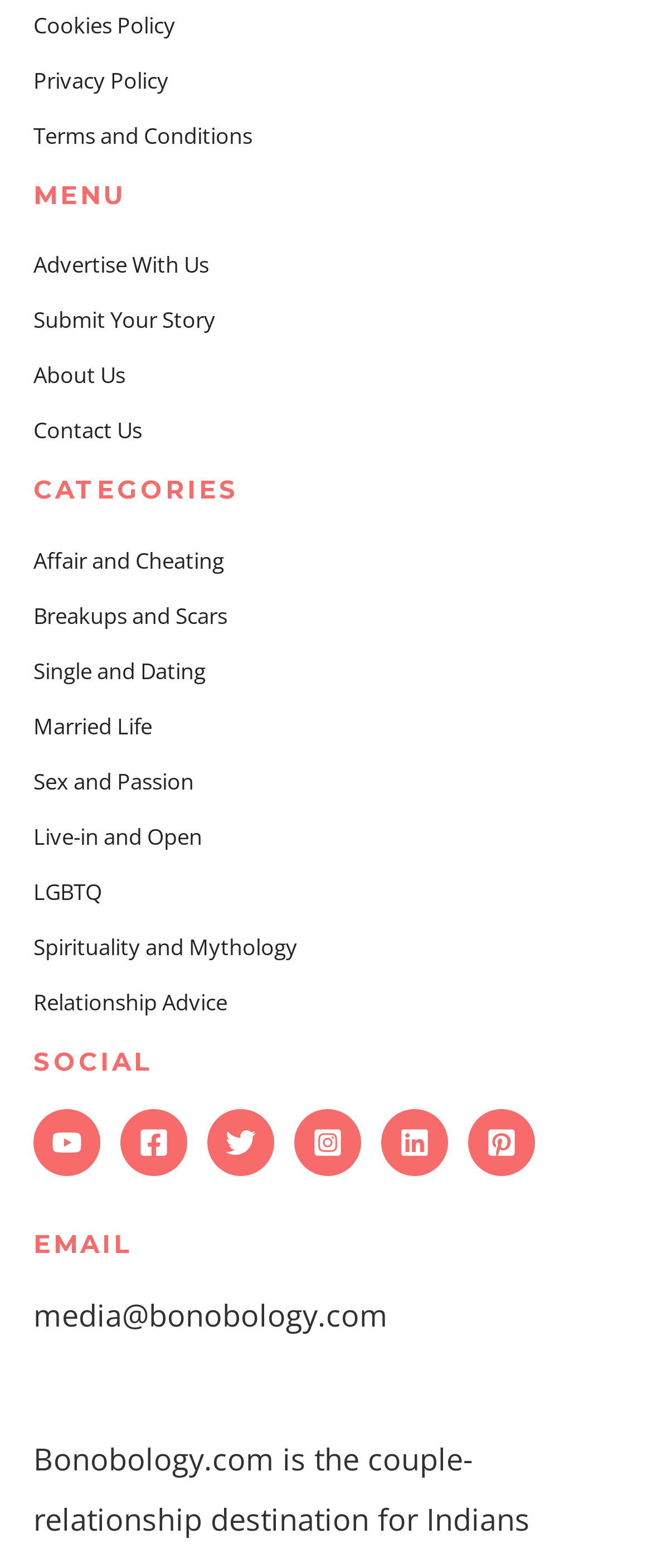What is the email address provided?
Please provide a comprehensive answer based on the contents of the image.

I looked at the bottom of the webpage and found the email address 'media@bonobology.com' under the 'EMAIL' heading.